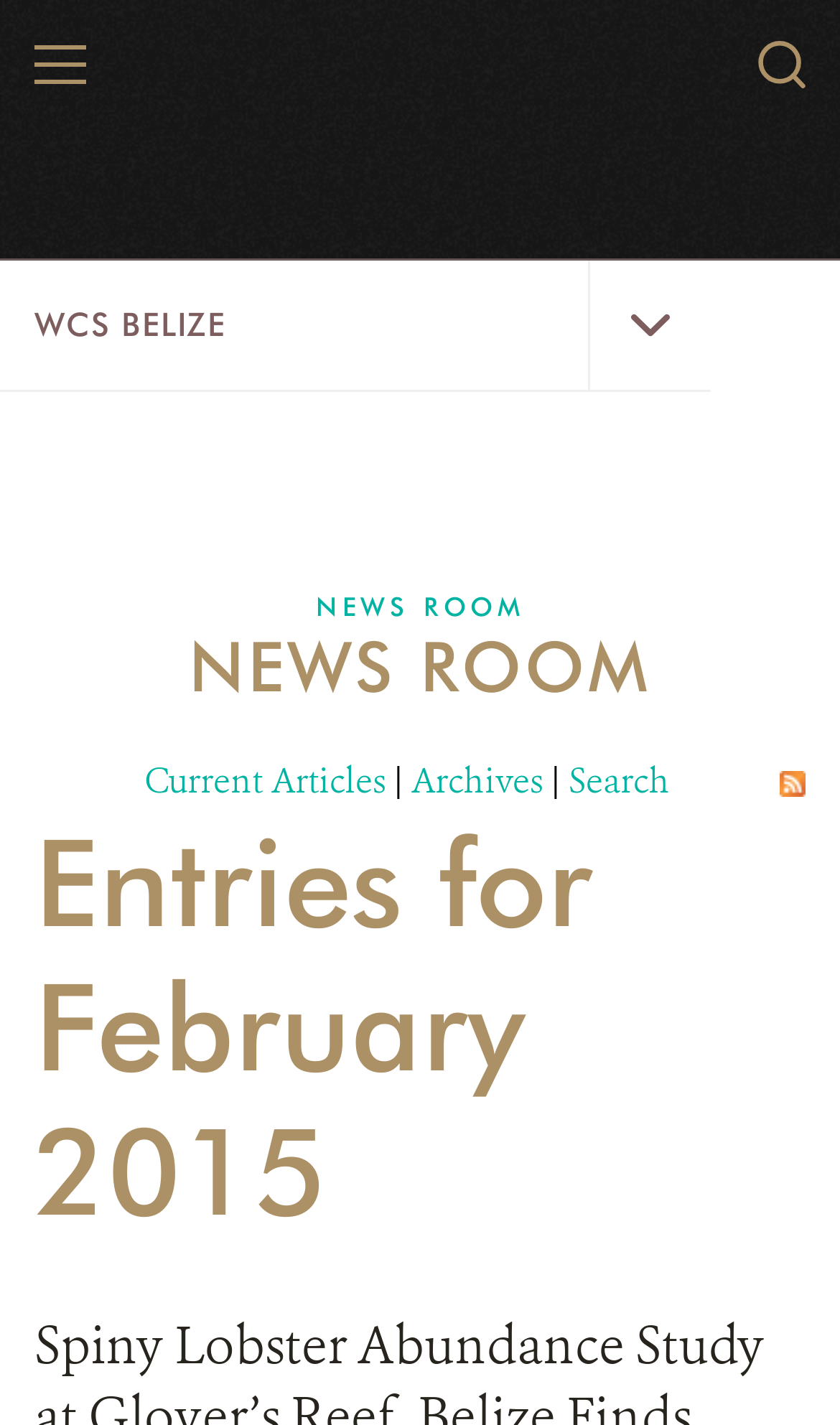Please specify the bounding box coordinates of the region to click in order to perform the following instruction: "go to WCS Belize".

[0.412, 0.02, 0.591, 0.095]